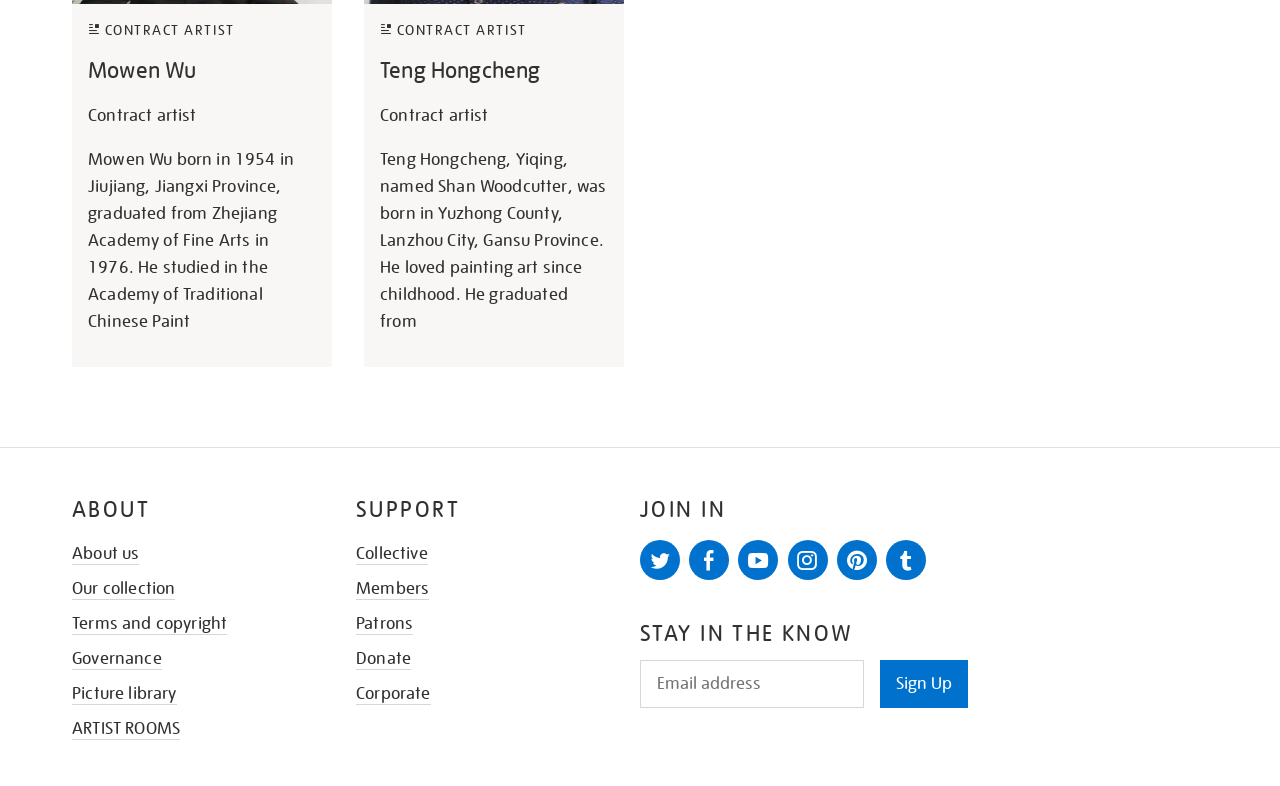Given the element description startup marijuana business funding, specify the bounding box coordinates of the corresponding UI element in the format (top-left x, top-left y, bottom-right x, bottom-right y). All values must be between 0 and 1.

None